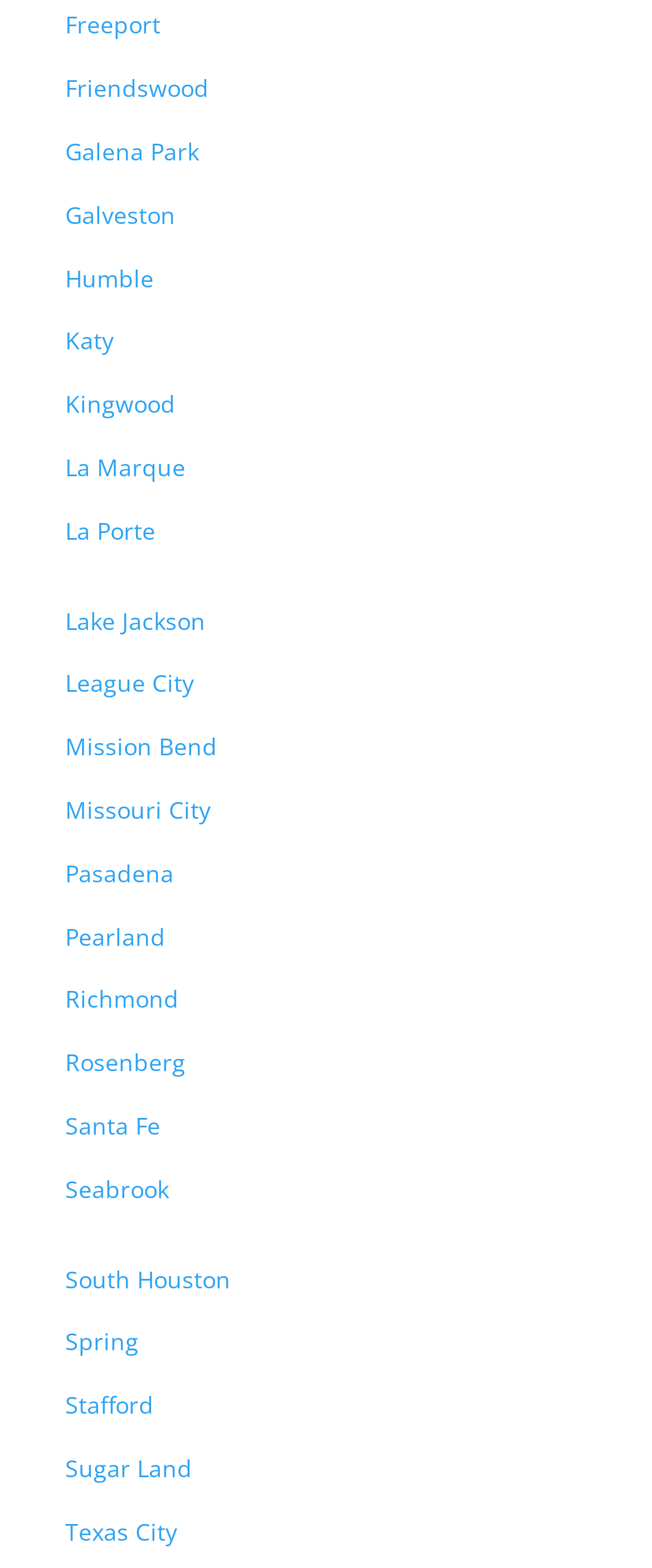Are the cities listed in alphabetical order?
Answer the question with as much detail as you can, using the image as a reference.

By examining the list of links, I can see that the cities are listed in alphabetical order, from Freeport to Texas City. This suggests that the webpage is organizing the cities in a specific order.